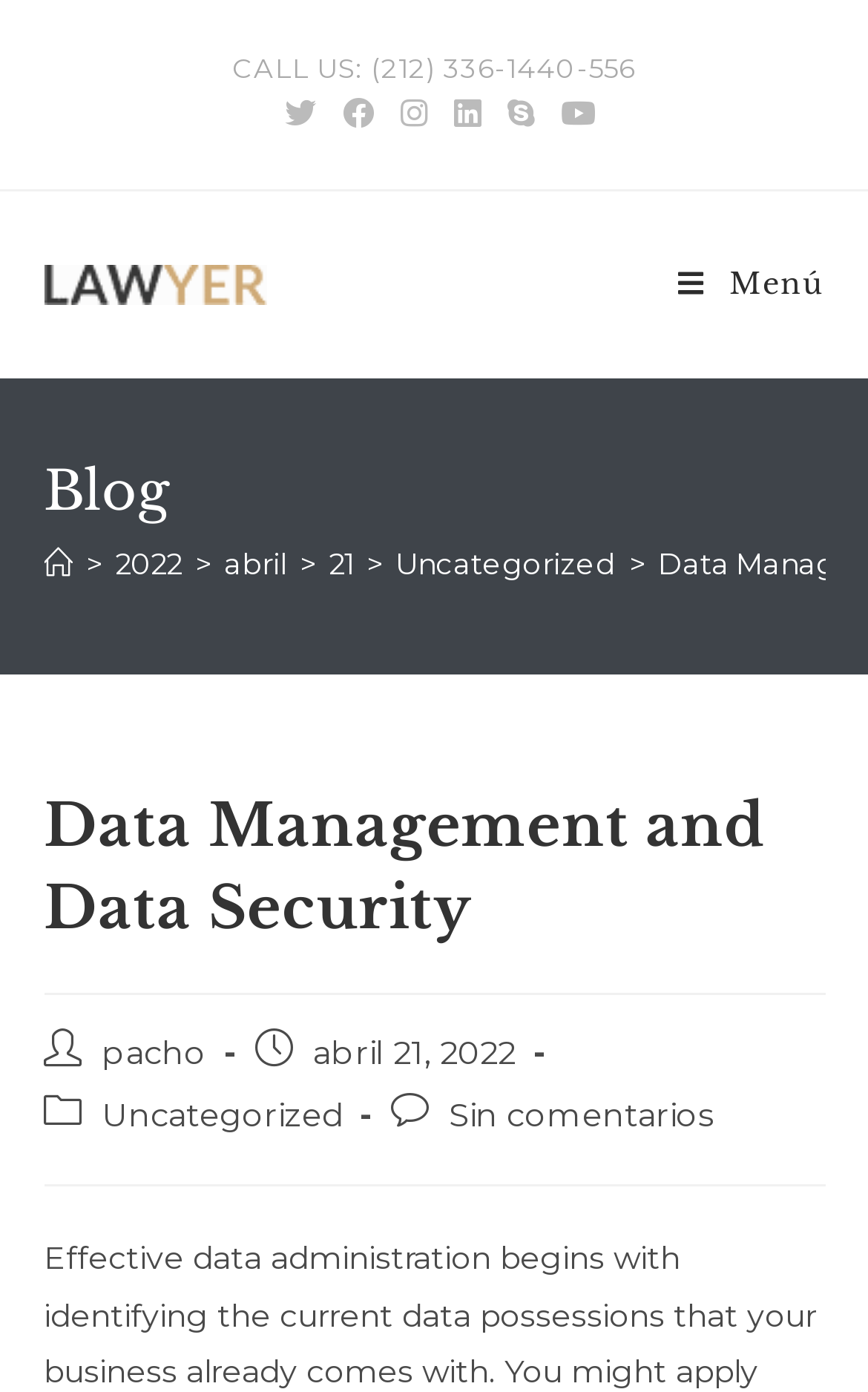Give a concise answer using one word or a phrase to the following question:
How many comments does the blog post have?

No comments